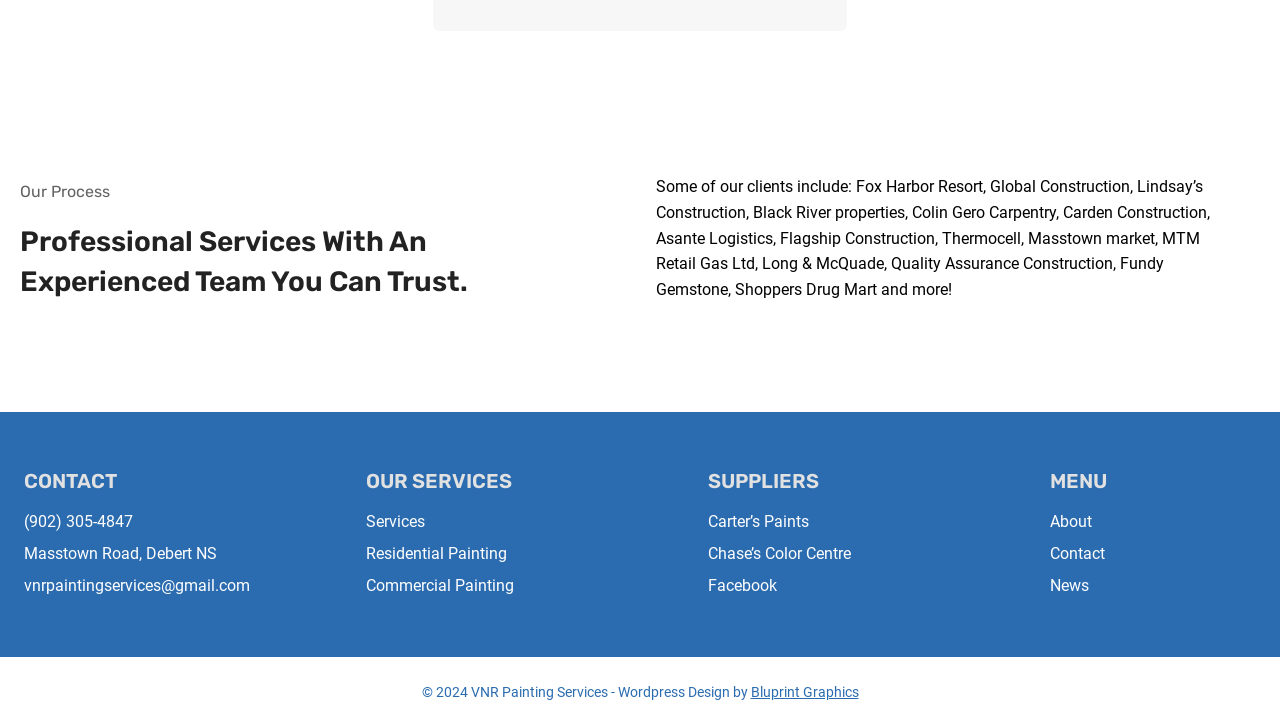Please specify the bounding box coordinates of the clickable region necessary for completing the following instruction: "Visit 'Facebook'". The coordinates must consist of four float numbers between 0 and 1, i.e., [left, top, right, bottom].

[0.553, 0.787, 0.714, 0.831]